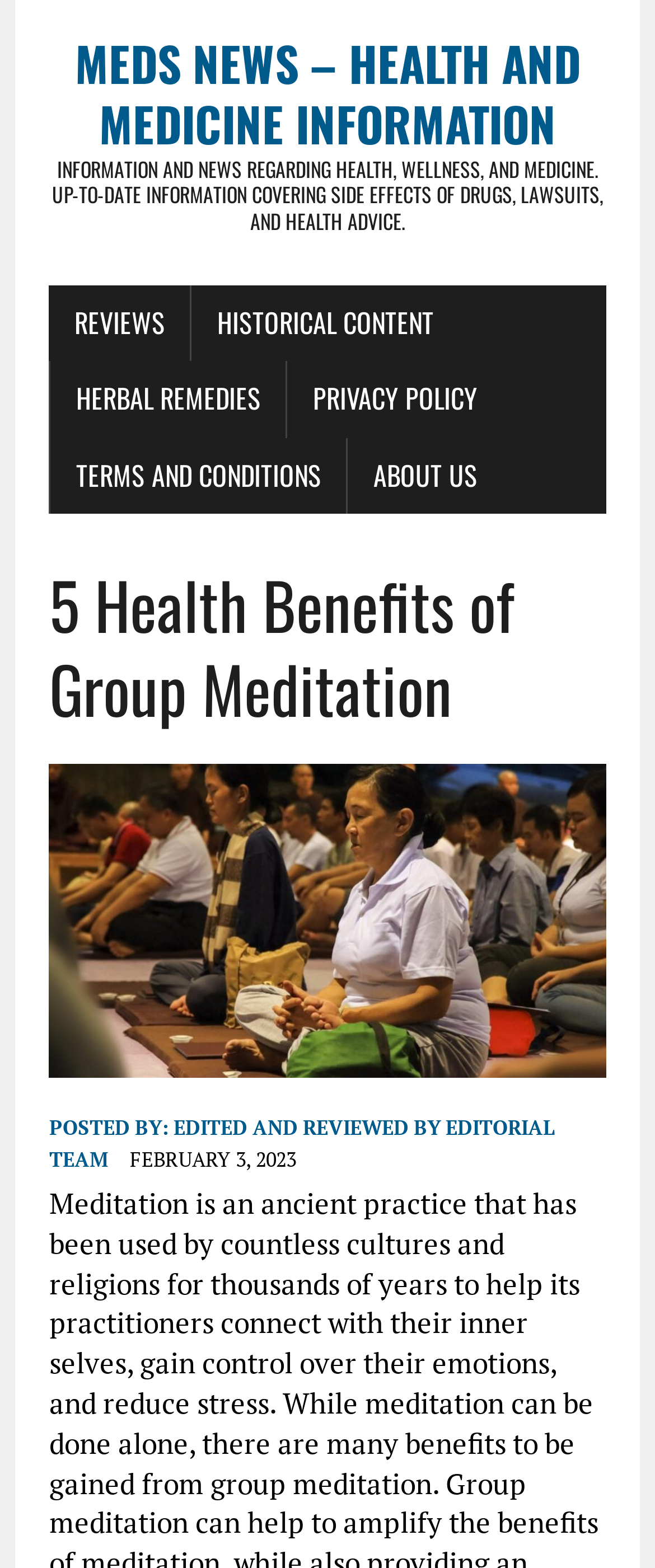Using the description: "Reviews", determine the UI element's bounding box coordinates. Ensure the coordinates are in the format of four float numbers between 0 and 1, i.e., [left, top, right, bottom].

[0.075, 0.182, 0.29, 0.23]